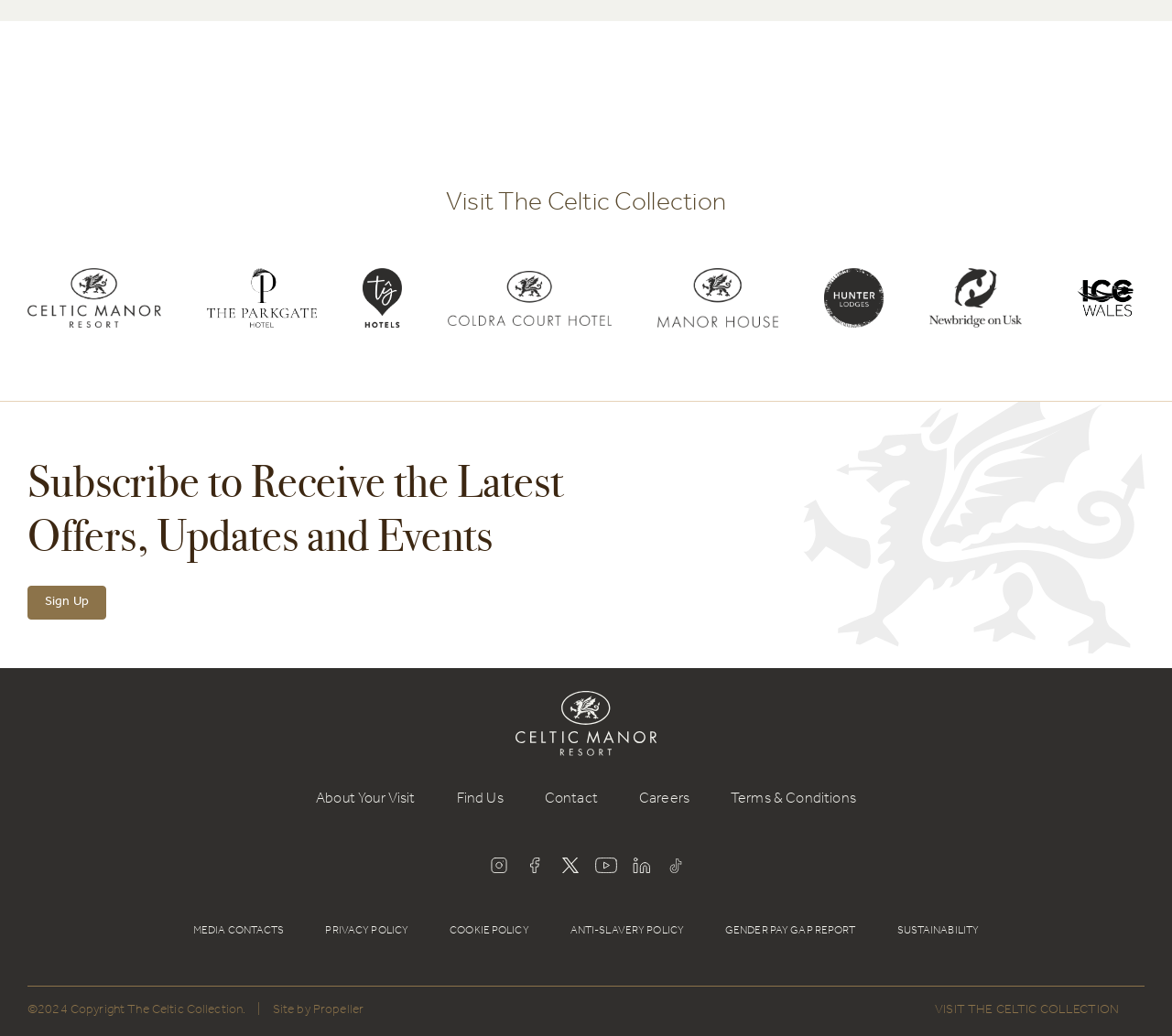What is the required deposit for booking?
Please provide a single word or phrase as your answer based on the image.

£25 per person